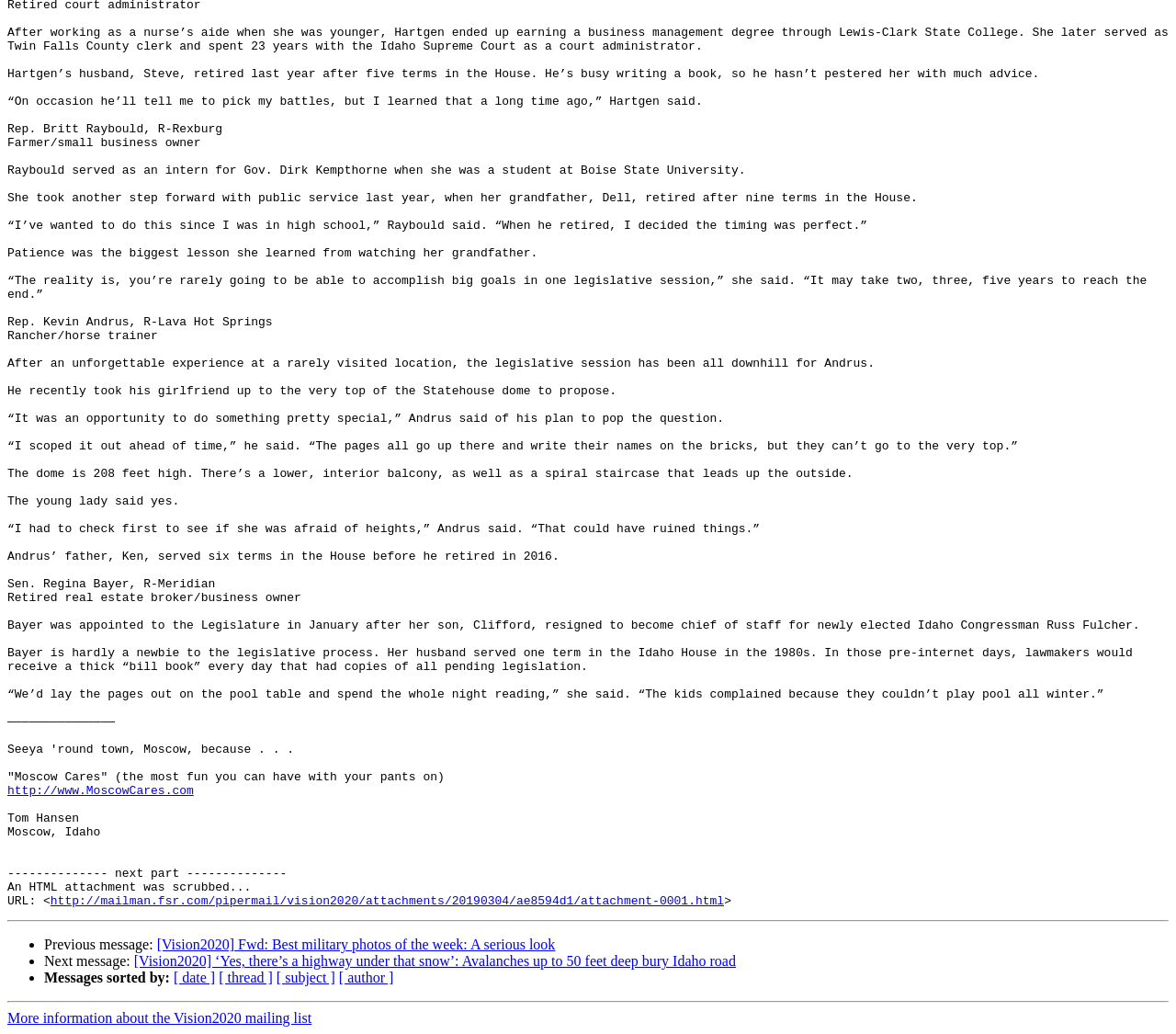Identify the bounding box coordinates of the section that should be clicked to achieve the task described: "Get more information about Vision2020 mailing list".

[0.006, 0.977, 0.265, 0.992]